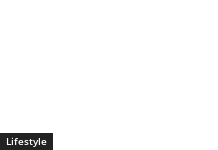Elaborate on the contents of the image in a comprehensive manner.

This image displays a sleek, modern interface element labeled "Lifestyle." Set against a clean white background, the button features a bold, contrasting design, making it easily noticeable. This UI component is likely part of a navigation menu or category selection on a travel or lifestyle-focused website, guiding users toward content related to lifestyle topics. Its placement suggests it may be linked to various articles, tips, and insights about lifestyle choices, activities, and trends, reflecting a contemporary design aesthetics suited to digital platforms.